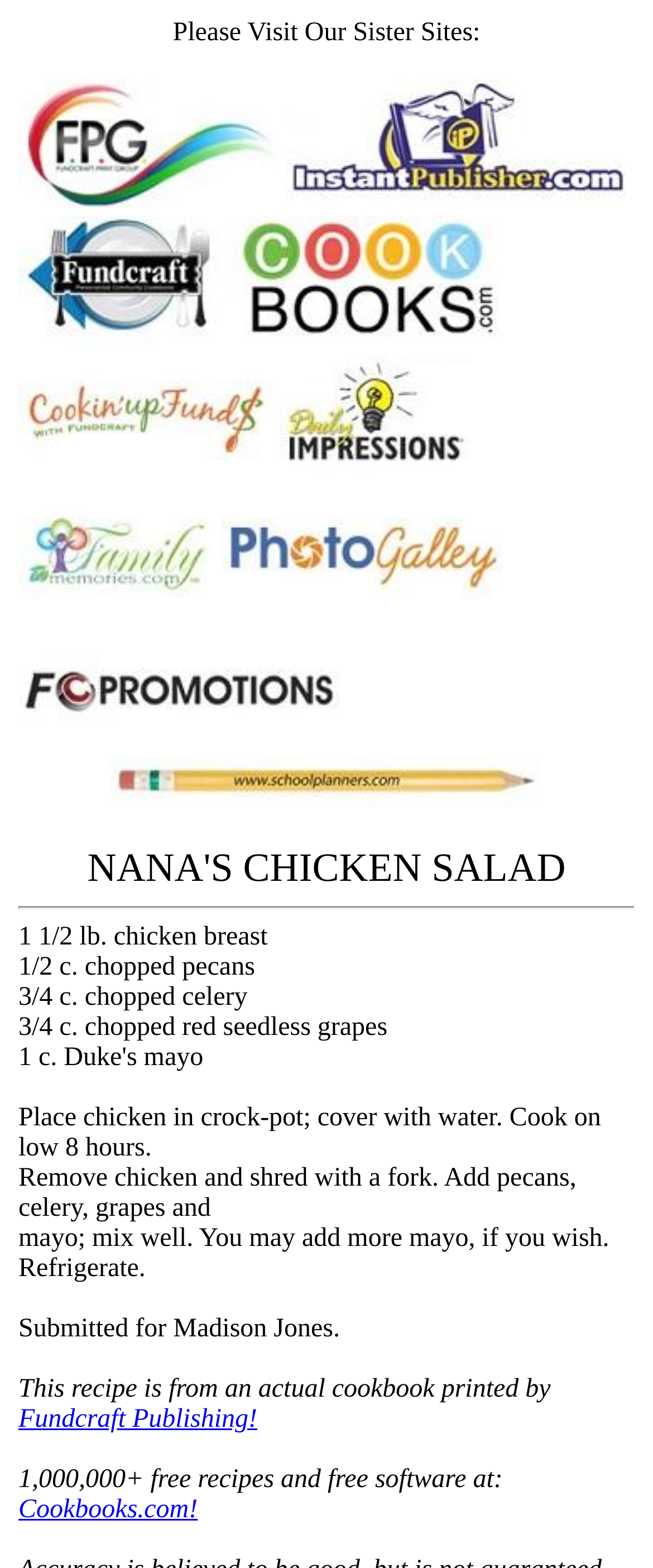Identify the bounding box coordinates of the clickable region necessary to fulfill the following instruction: "Visit Fundcraft Print Group". The bounding box coordinates should be four float numbers between 0 and 1, i.e., [left, top, right, bottom].

[0.028, 0.119, 0.438, 0.137]